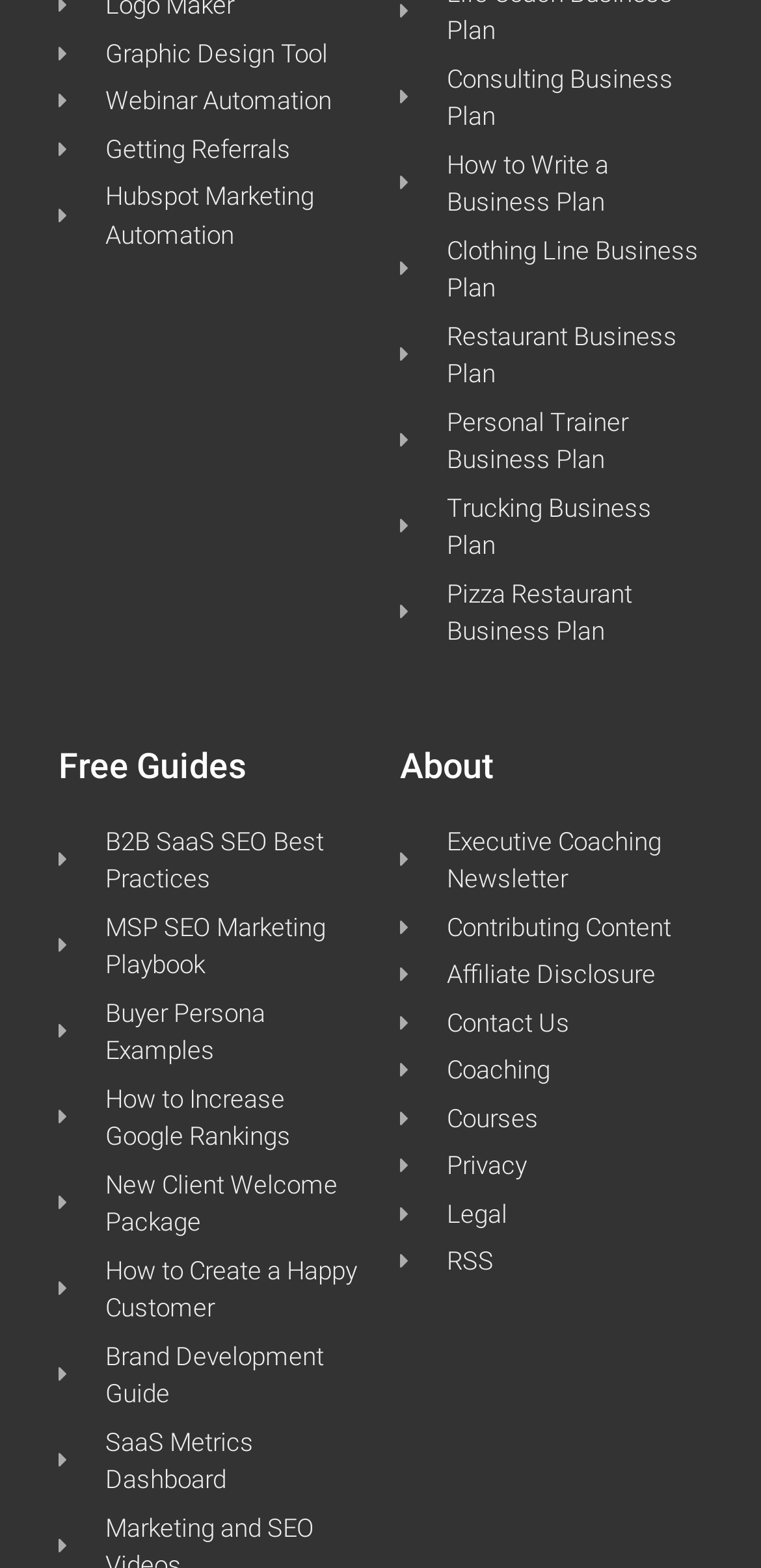Bounding box coordinates are specified in the format (top-left x, top-left y, bottom-right x, bottom-right y). All values are floating point numbers bounded between 0 and 1. Please provide the bounding box coordinate of the region this sentence describes: Restaurant Business Plan

[0.526, 0.203, 0.923, 0.251]